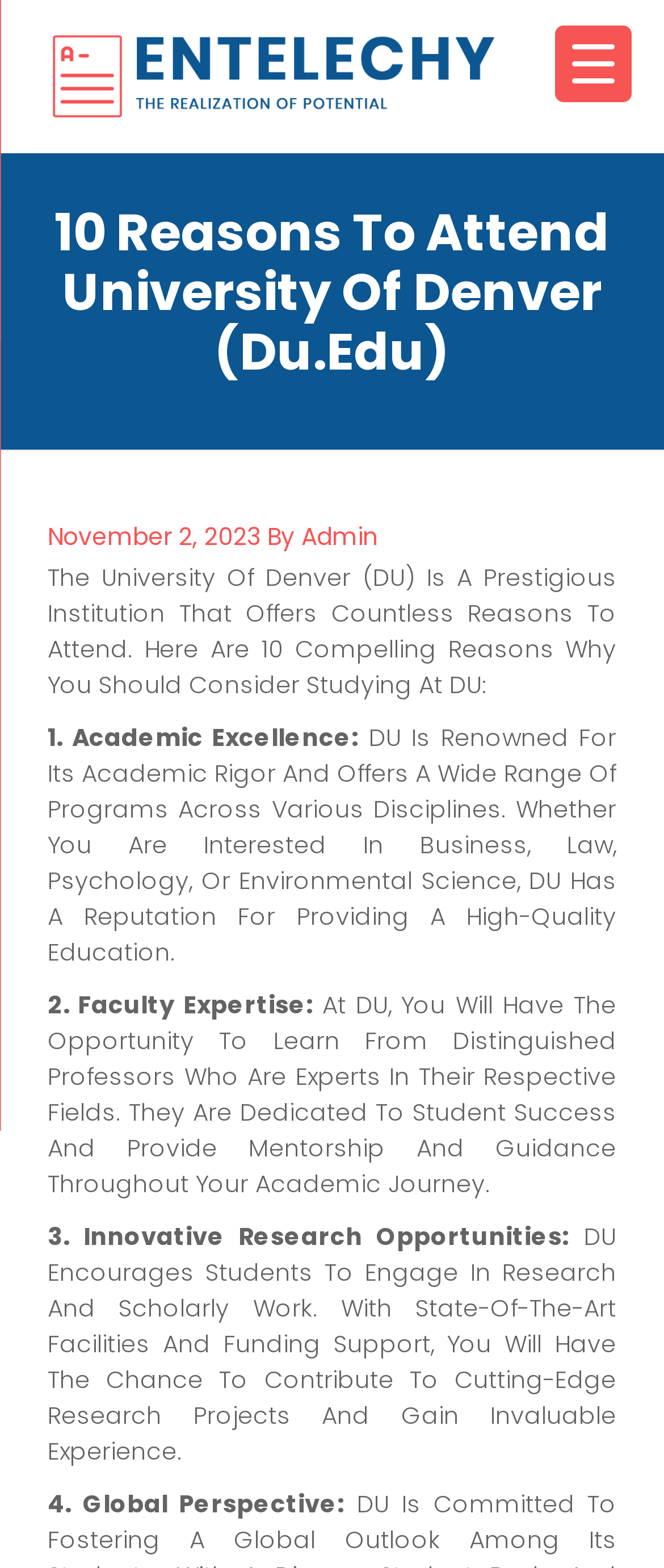How many reasons are mentioned to attend DU?
Kindly offer a comprehensive and detailed response to the question.

The number of reasons is mentioned in the main heading '10 Reasons To Attend University Of Denver (Du.Edu)' which is followed by a list of reasons.